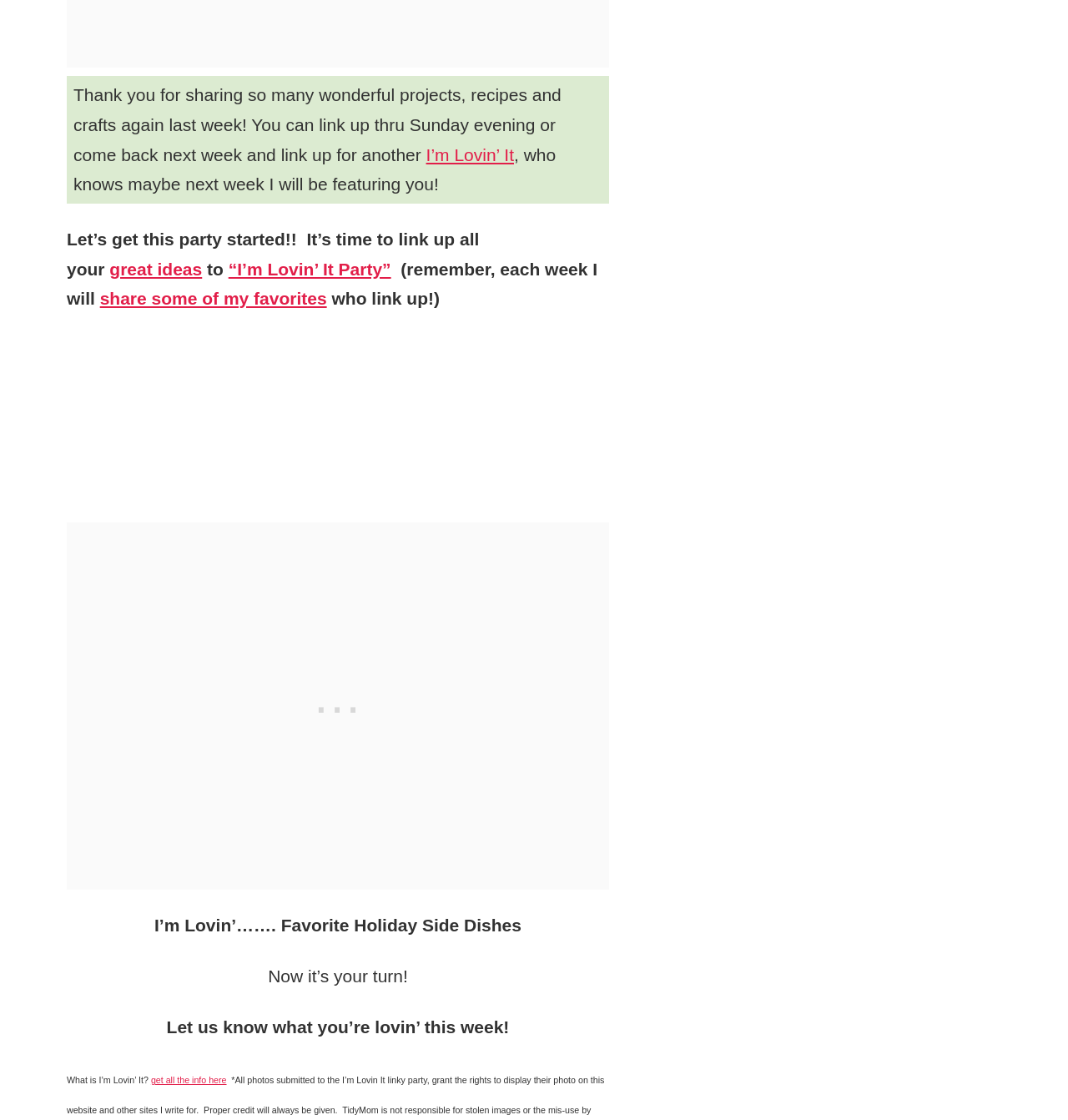Answer the following query with a single word or phrase:
What is the theme of the favorite holiday side dishes mentioned on the webpage?

Holiday